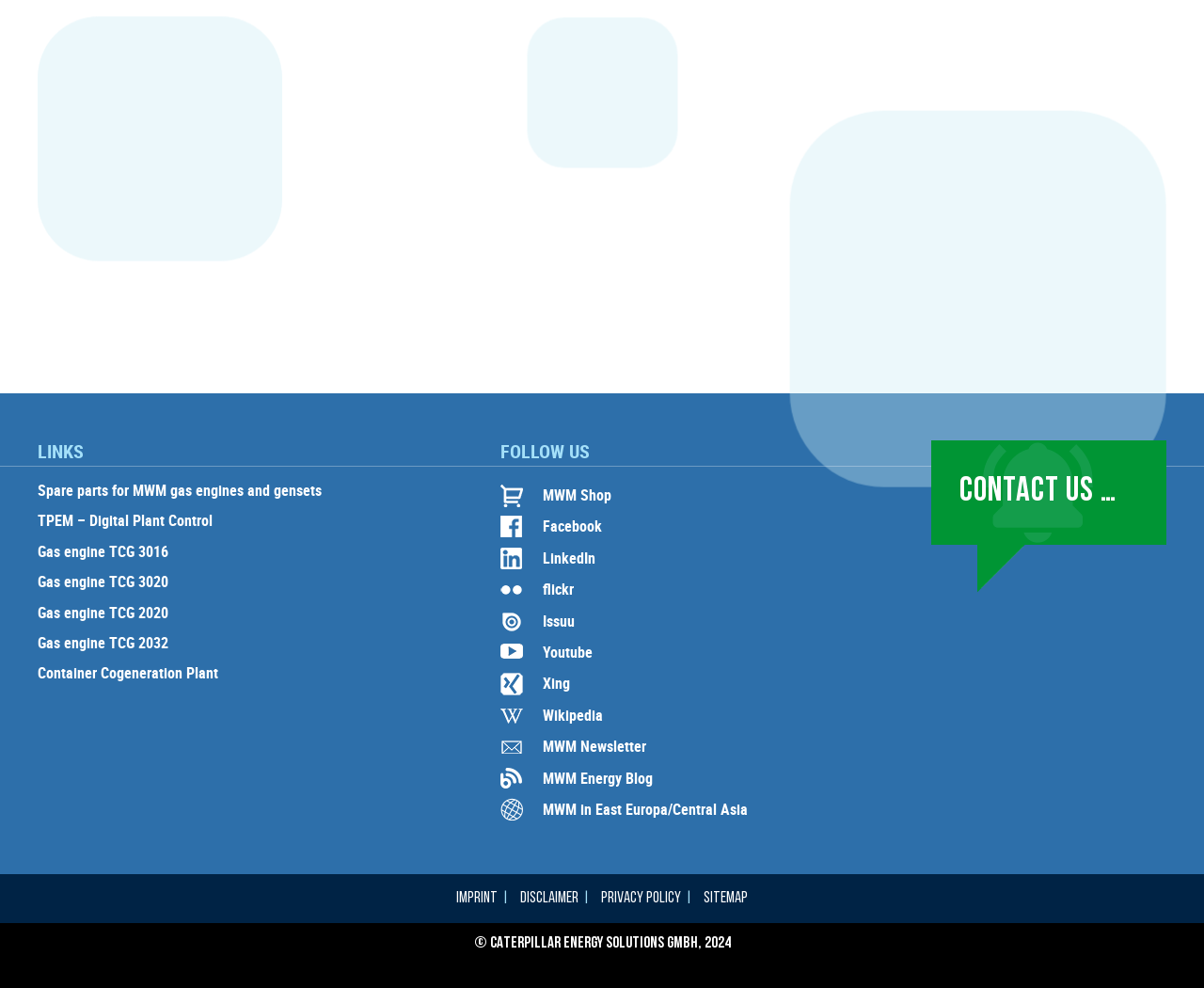Give the bounding box coordinates for the element described as: "Container Cogeneration Plant".

[0.031, 0.673, 0.267, 0.704]